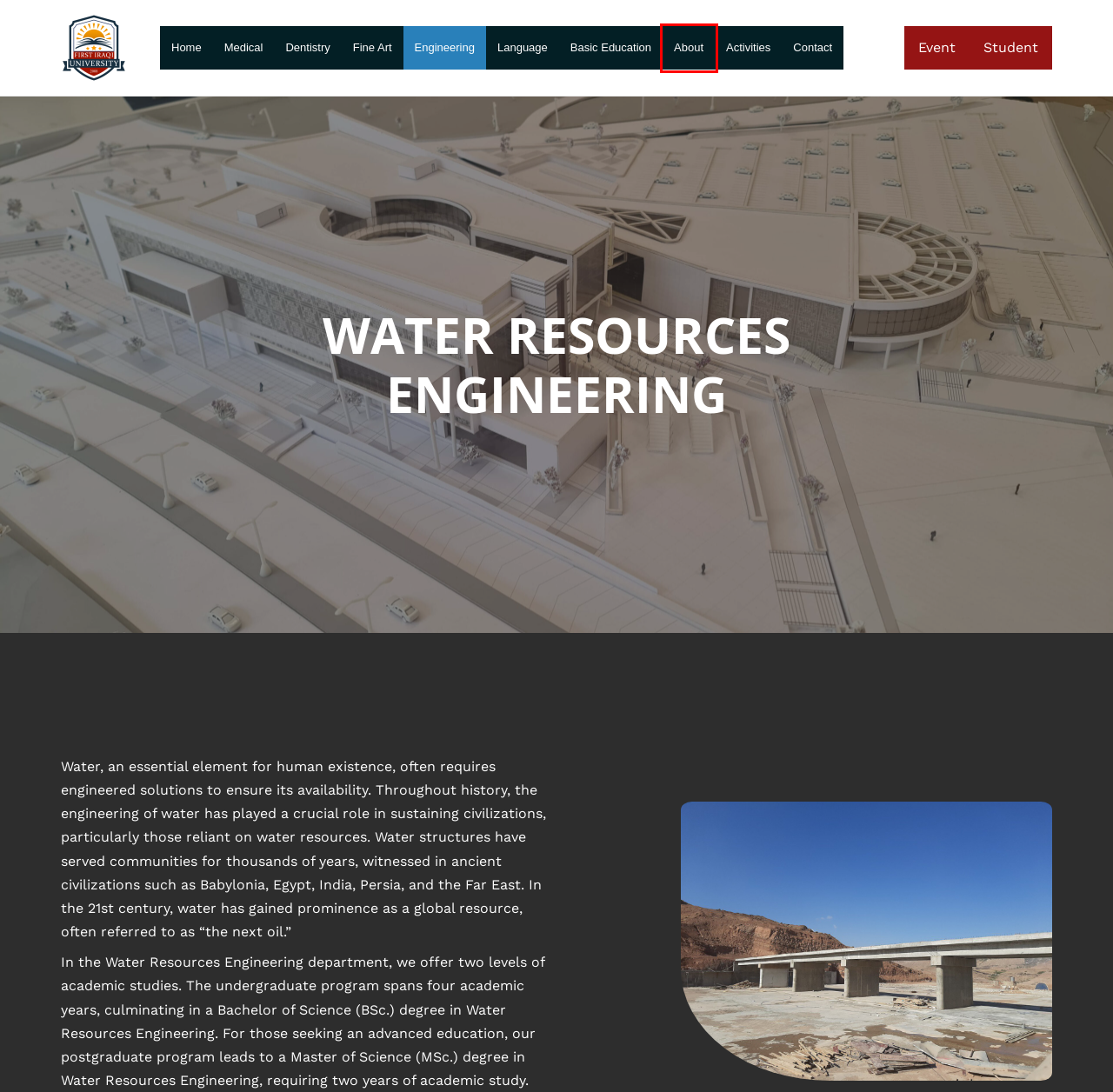Analyze the screenshot of a webpage with a red bounding box and select the webpage description that most accurately describes the new page resulting from clicking the element inside the red box. Here are the candidates:
A. Medical – First Iraqi University
B. Fine Art – First Iraqi University
C. Contact – First Iraqi University
D. First Iraqi University – FIU
E. Activities – First Iraqi University
F. Dentistry – First Iraqi University
G. About me – First Iraqi University
H. Event – First Iraqi University

G